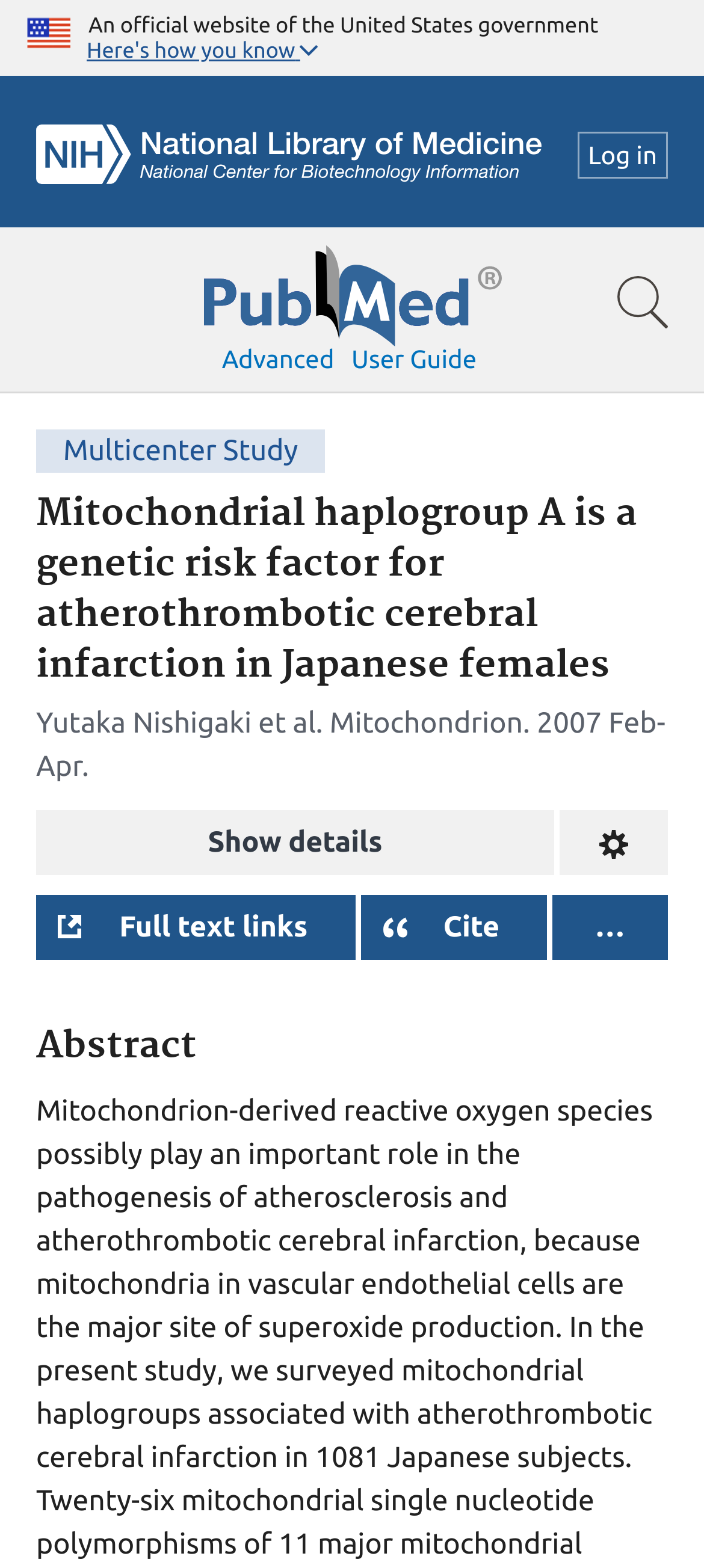What is the topic of the study?
Using the screenshot, give a one-word or short phrase answer.

Mitochondrial haplogroup A